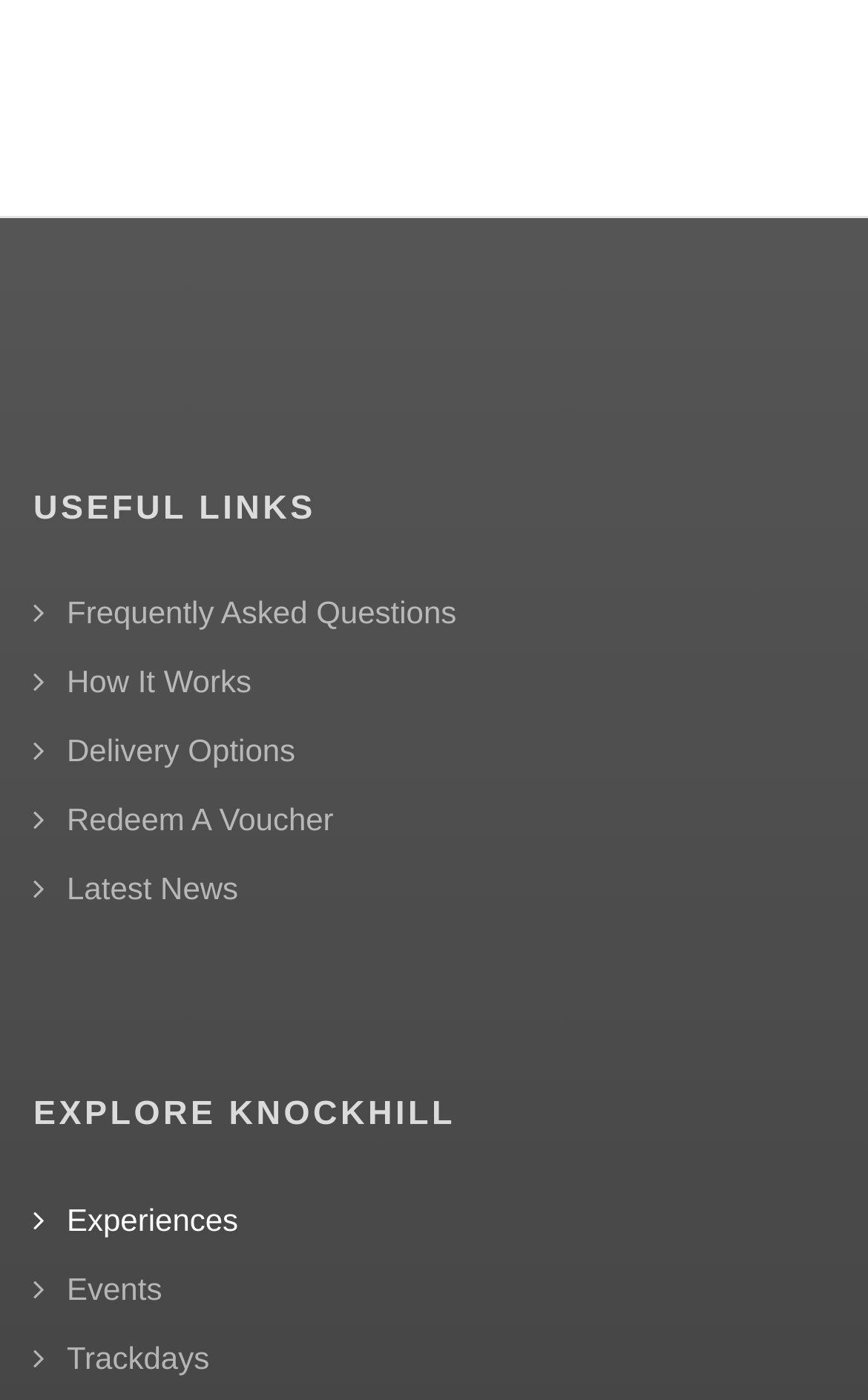Please determine the bounding box coordinates of the element to click on in order to accomplish the following task: "View trackdays". Ensure the coordinates are four float numbers ranging from 0 to 1, i.e., [left, top, right, bottom].

[0.038, 0.956, 0.241, 0.982]